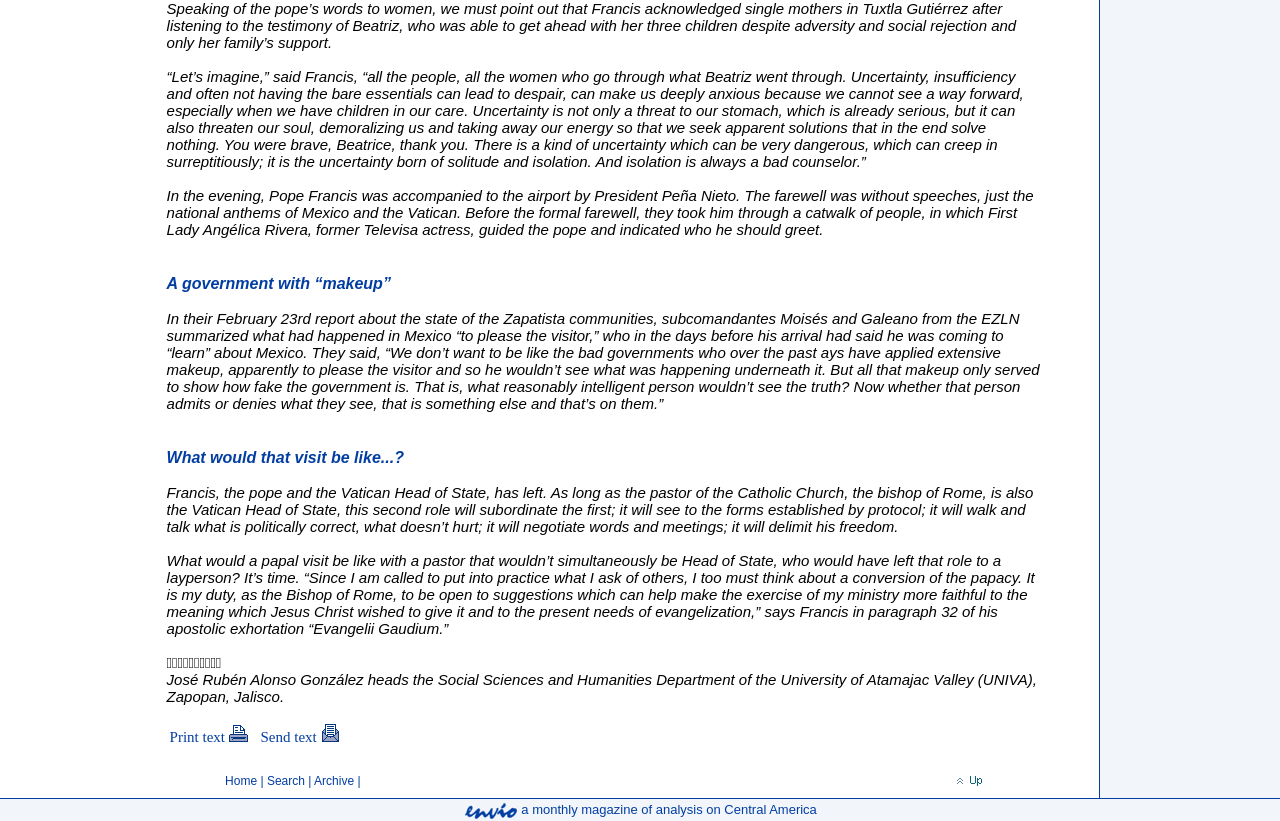Please locate the bounding box coordinates of the element that should be clicked to complete the given instruction: "Click the 'Home' link".

[0.176, 0.943, 0.201, 0.96]